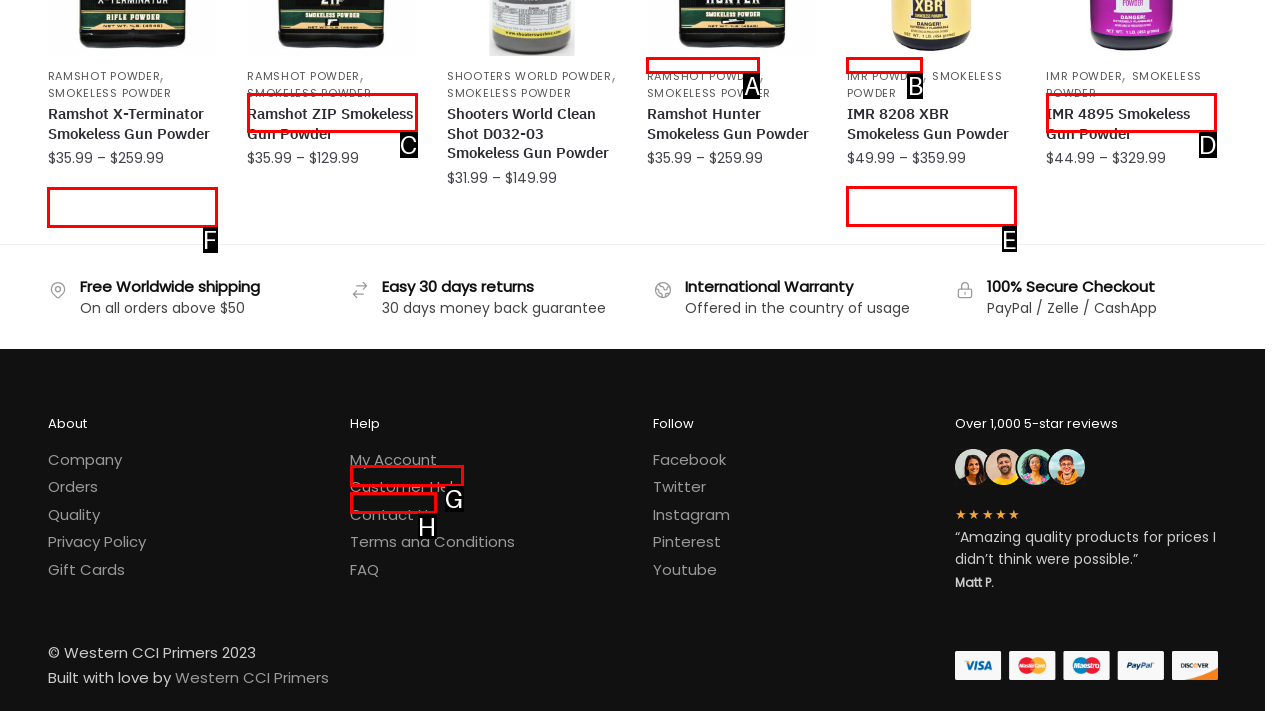Identify the correct letter of the UI element to click for this task: Search the site
Respond with the letter from the listed options.

None